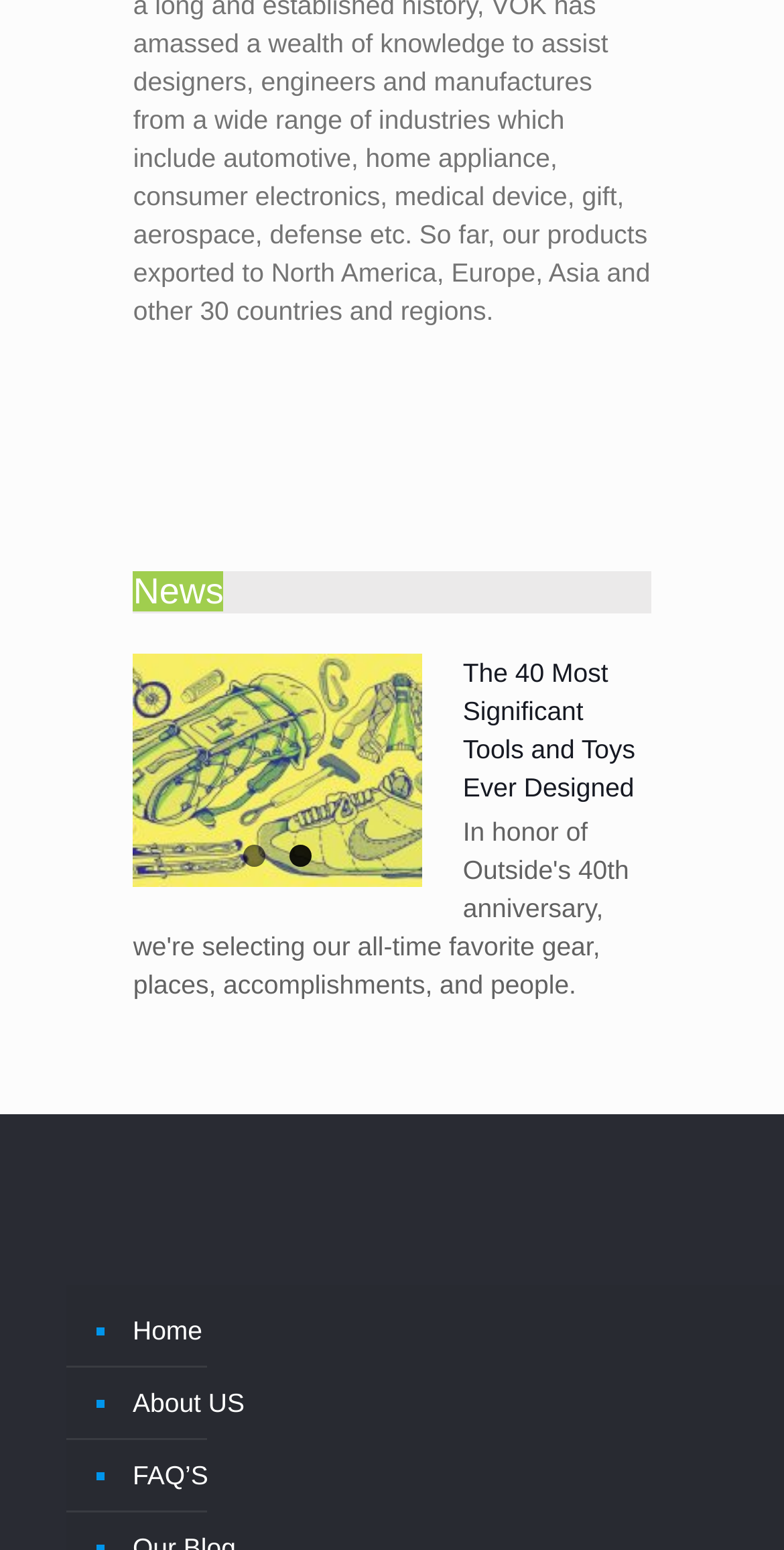Use a single word or phrase to answer the question: What is the title of the article?

The 40 Most Significant Tools and Toys Ever Designed